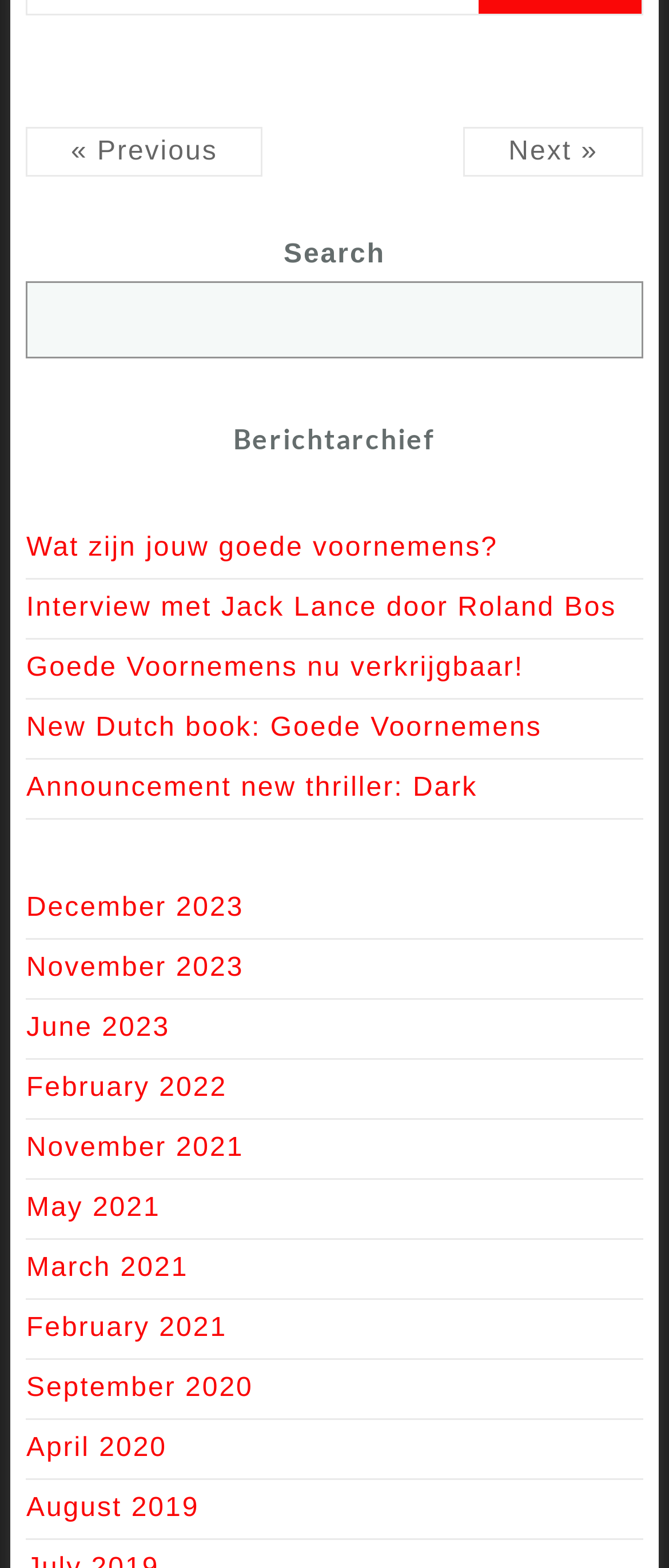Provide your answer to the question using just one word or phrase: How many months are listed on the webpage?

12